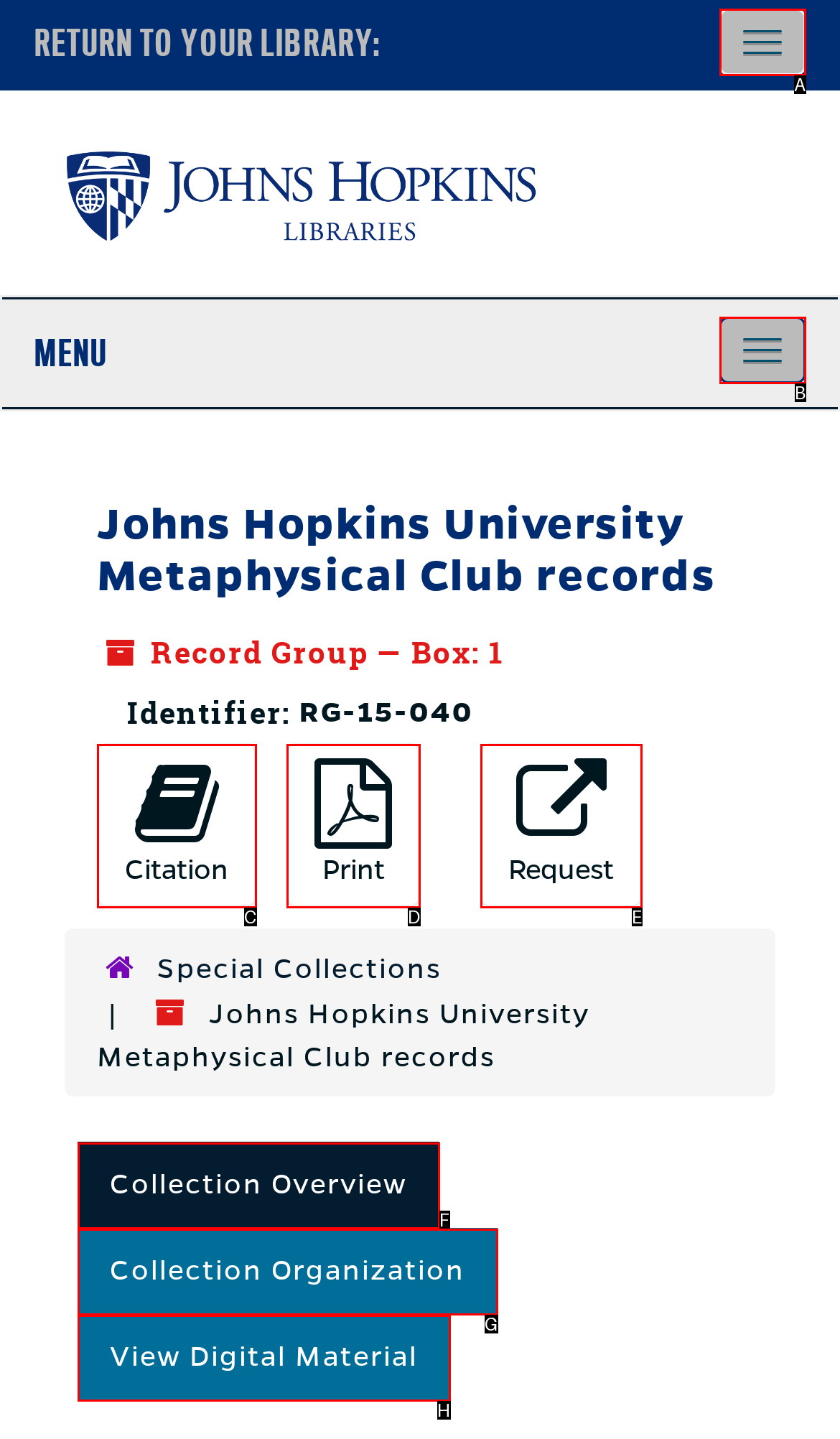Given the description: View Digital Material
Identify the letter of the matching UI element from the options.

H